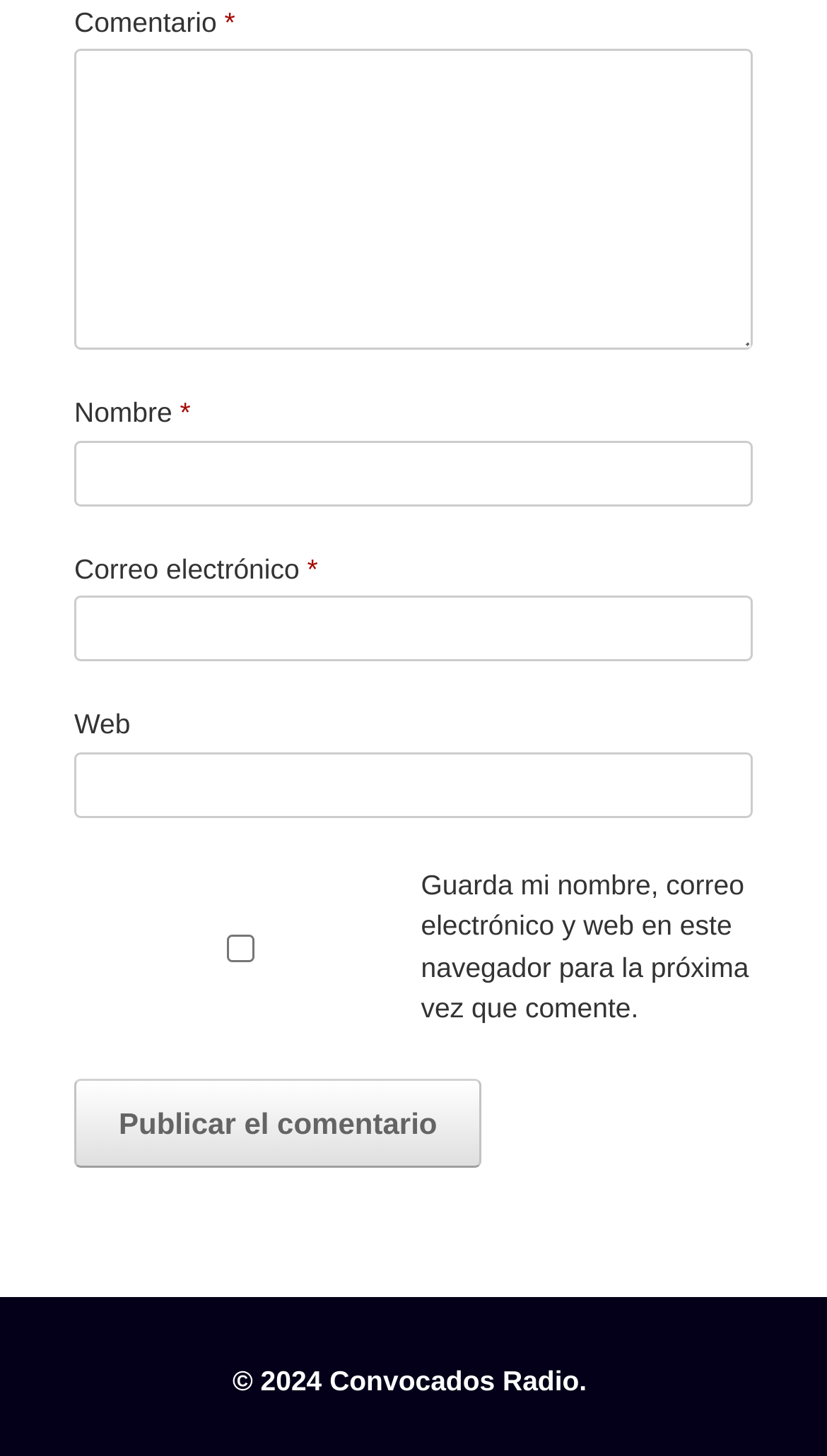What is the function of the button?
Based on the screenshot, provide your answer in one word or phrase.

Publish comment